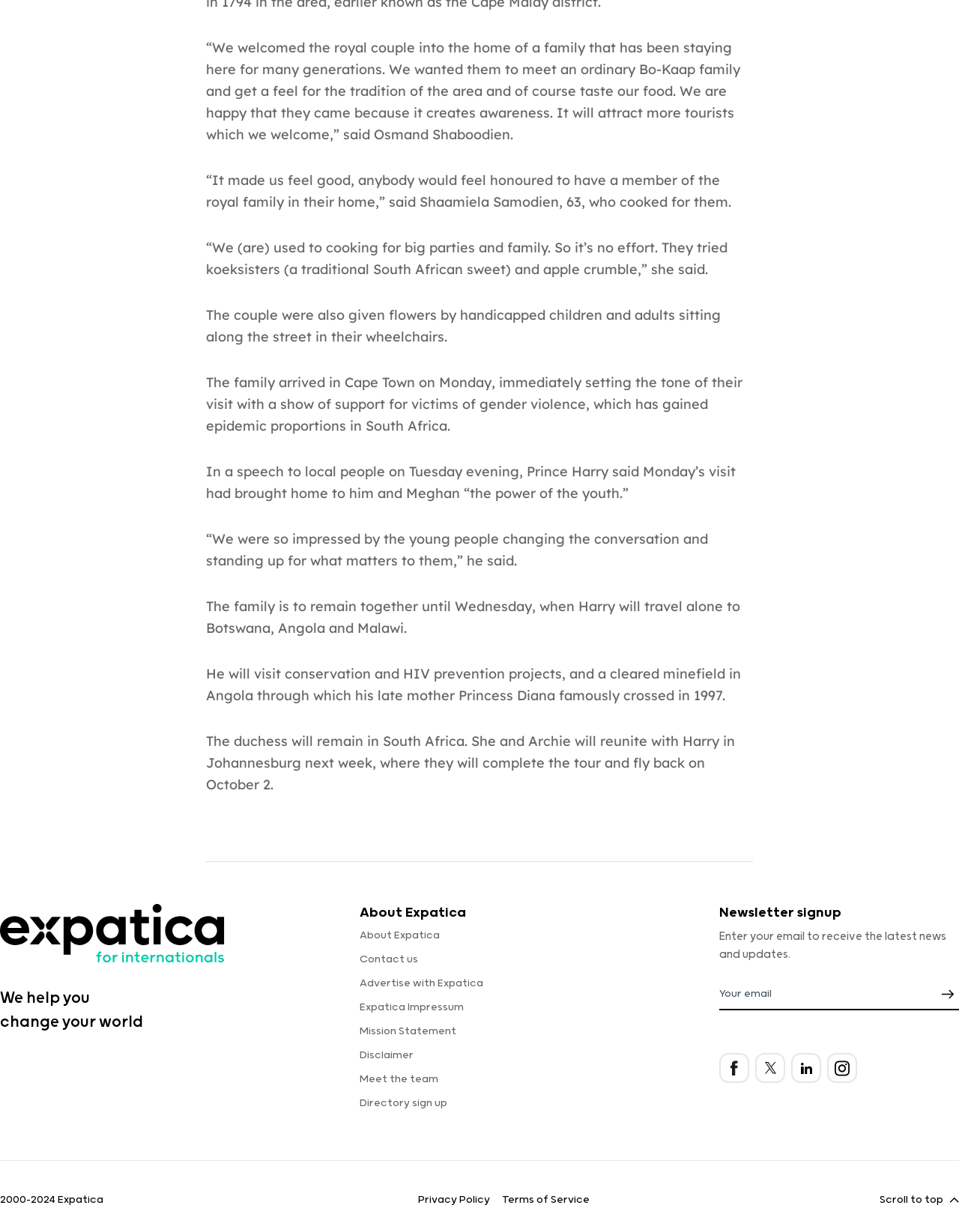What is the name of the traditional South African sweet mentioned in the article?
Refer to the image and provide a concise answer in one word or phrase.

Koeksisters